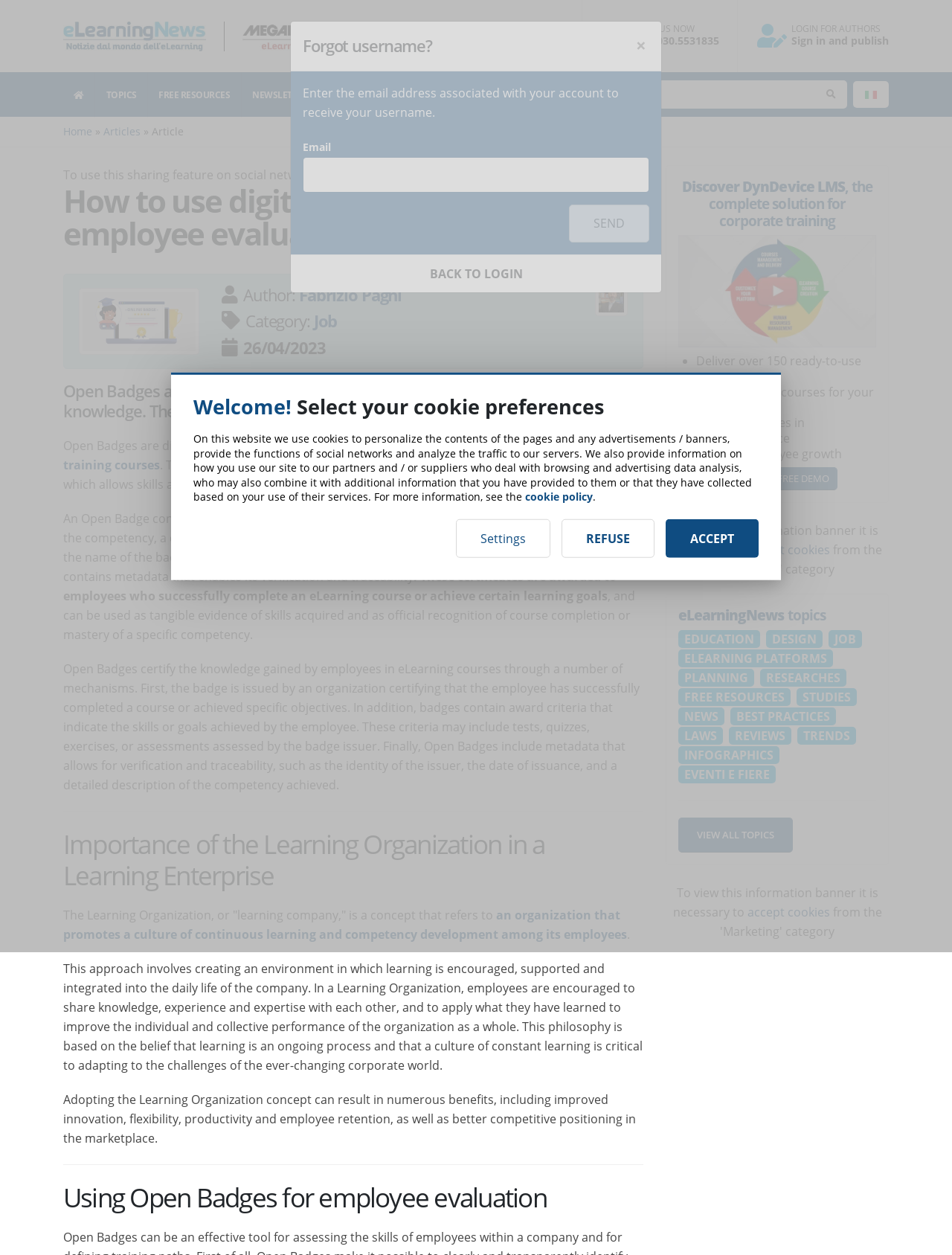Identify the bounding box for the described UI element. Provide the coordinates in (top-left x, top-left y, bottom-right x, bottom-right y) format with values ranging from 0 to 1: Design

[0.805, 0.503, 0.867, 0.516]